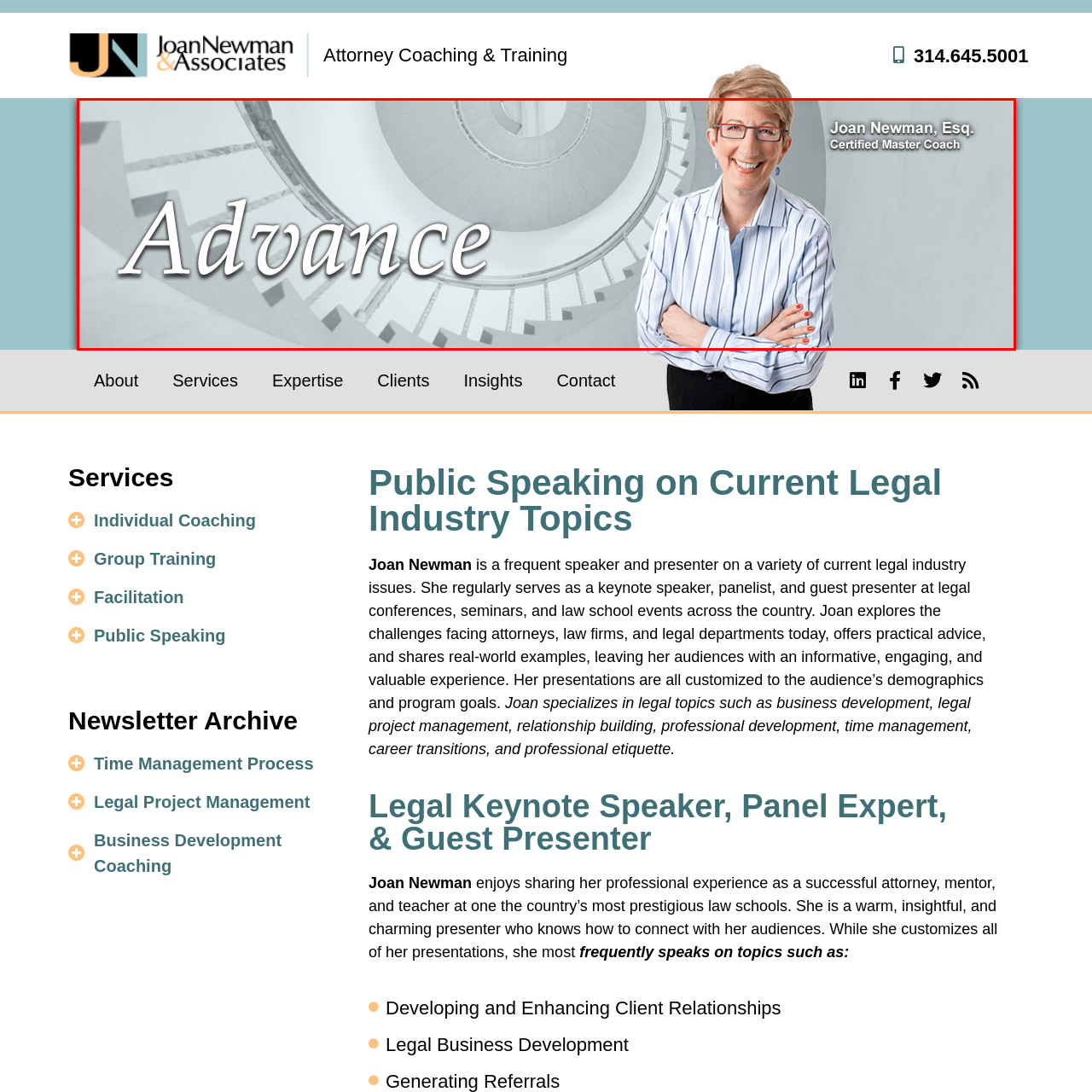Focus on the section within the red boundary and provide a detailed description.

The image showcases a professional and welcoming portrait of Joan Newman, Esq., a Certified Master Coach. She is depicted with a warm smile, dressed in a light blue striped shirt, and stands confidently with her arms crossed. Behind her, a dynamic and artistic spiral staircase is featured, symbolizing advancement and progress, which aligns with her focus on coaching and training. The word "Advance" is prominently displayed in an elegant font, reinforcing her mission to help individuals and professionals thrive. This imagery encapsulates her expertise in public speaking and coaching within the legal industry, making her a prominent figure for those seeking guidance in their professional journeys.